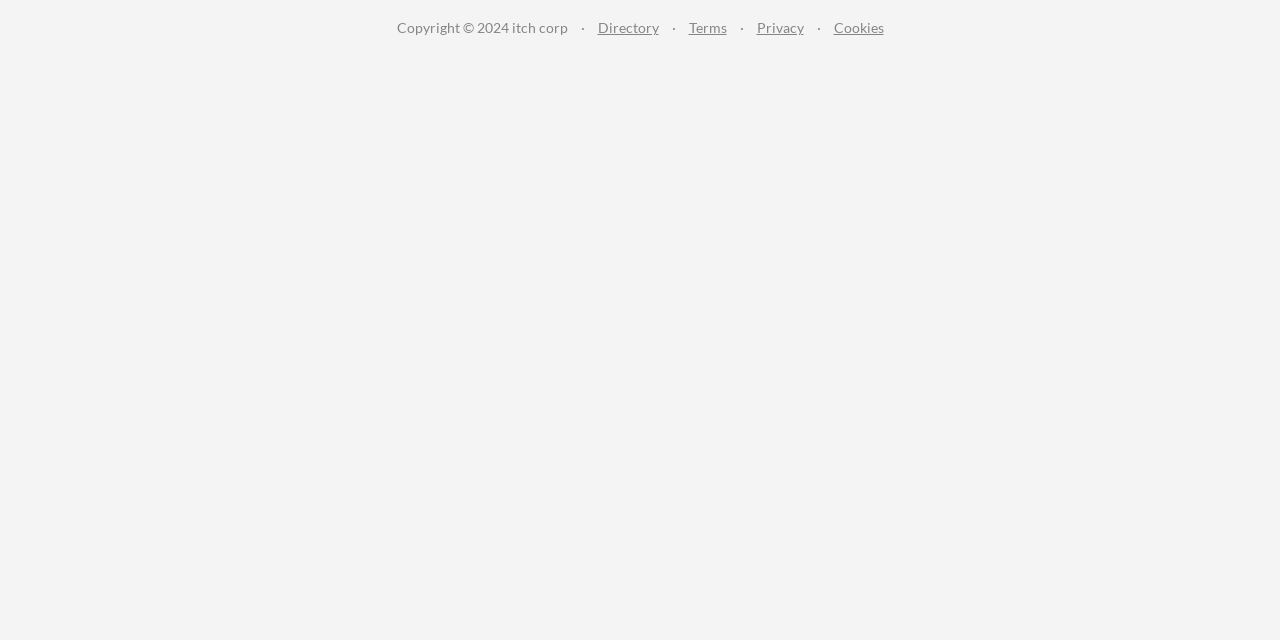Determine the bounding box for the UI element that matches this description: "Privacy".

[0.591, 0.029, 0.628, 0.056]